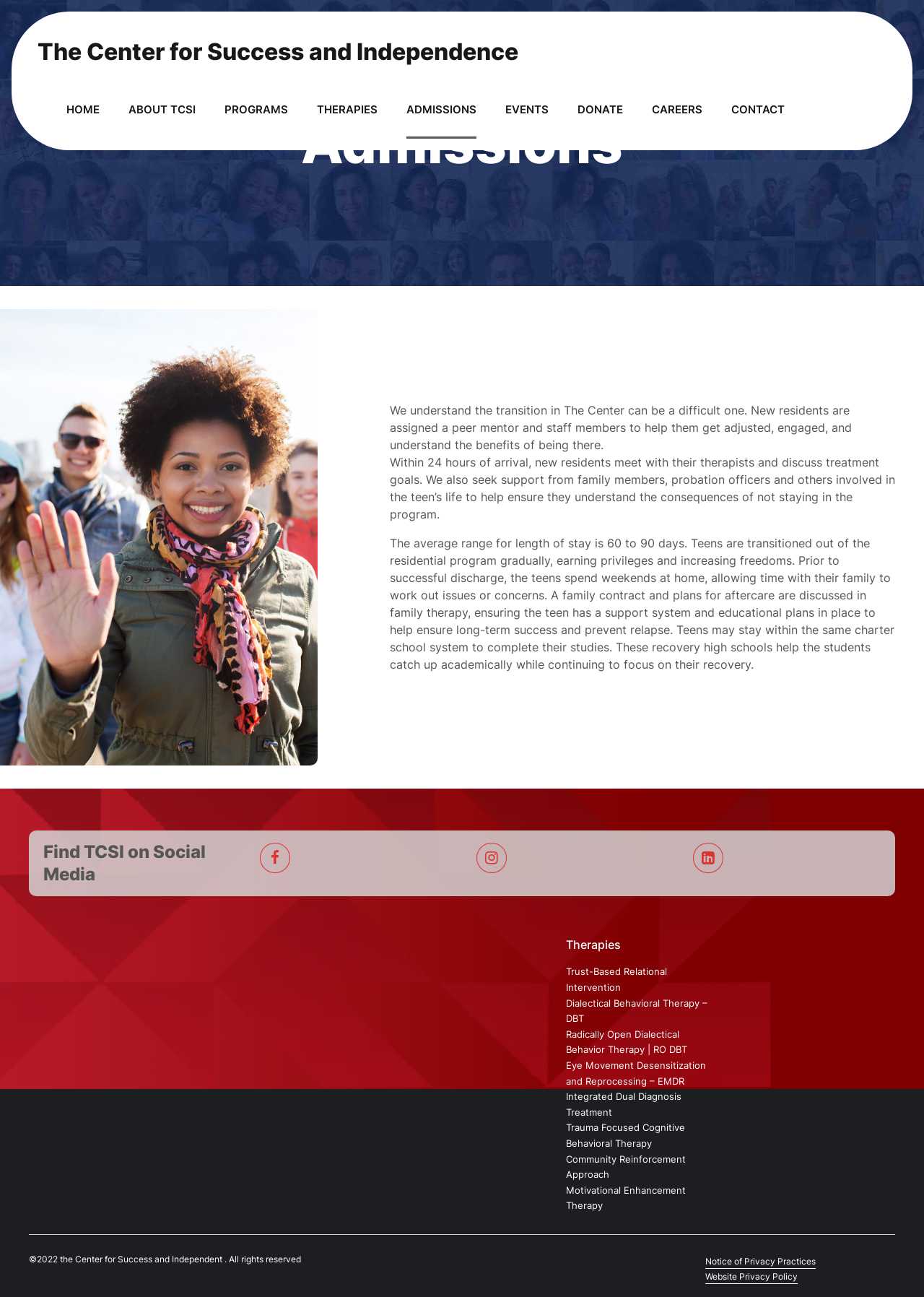Explain in detail what is displayed on the webpage.

The webpage is about The Center for Success and Independence, specifically its admissions process. At the top, there is a navigation menu with links to various sections, including Home, About TCSI, Leadership, Therapists, Staff, Facts, News, and more. 

Below the navigation menu, there is a section with three paragraphs of text describing the admissions process. The first paragraph explains that new residents are assigned a peer mentor and staff members to help them adjust. The second paragraph discusses the initial meeting with therapists to set treatment goals and the involvement of family members and other stakeholders. The third paragraph outlines the average length of stay, the gradual transition out of the residential program, and the support system in place to ensure long-term success.

On the right side of the page, there are three sections with headings: Find TCSI on Social Media, About TCSI, and Treatment Programs. The social media section has three links to Facebook, Instagram, and Twitter. The About TCSI section has links to various pages, including Leadership, Facts, News, and Staff. The Treatment Programs section has links to different programs, such as Residential Treatment, Intensive Outpatient, and Trauma Victim Treatment Program.

At the bottom of the page, there are additional sections with headings: Therapies and Admissions. The Therapies section has links to various therapies, including Dialectical Behavioral Therapy, Trust-Based Relational Intervention, and more. The Admissions section has links to What to Bring, Paying for Treatment, and Visiting.